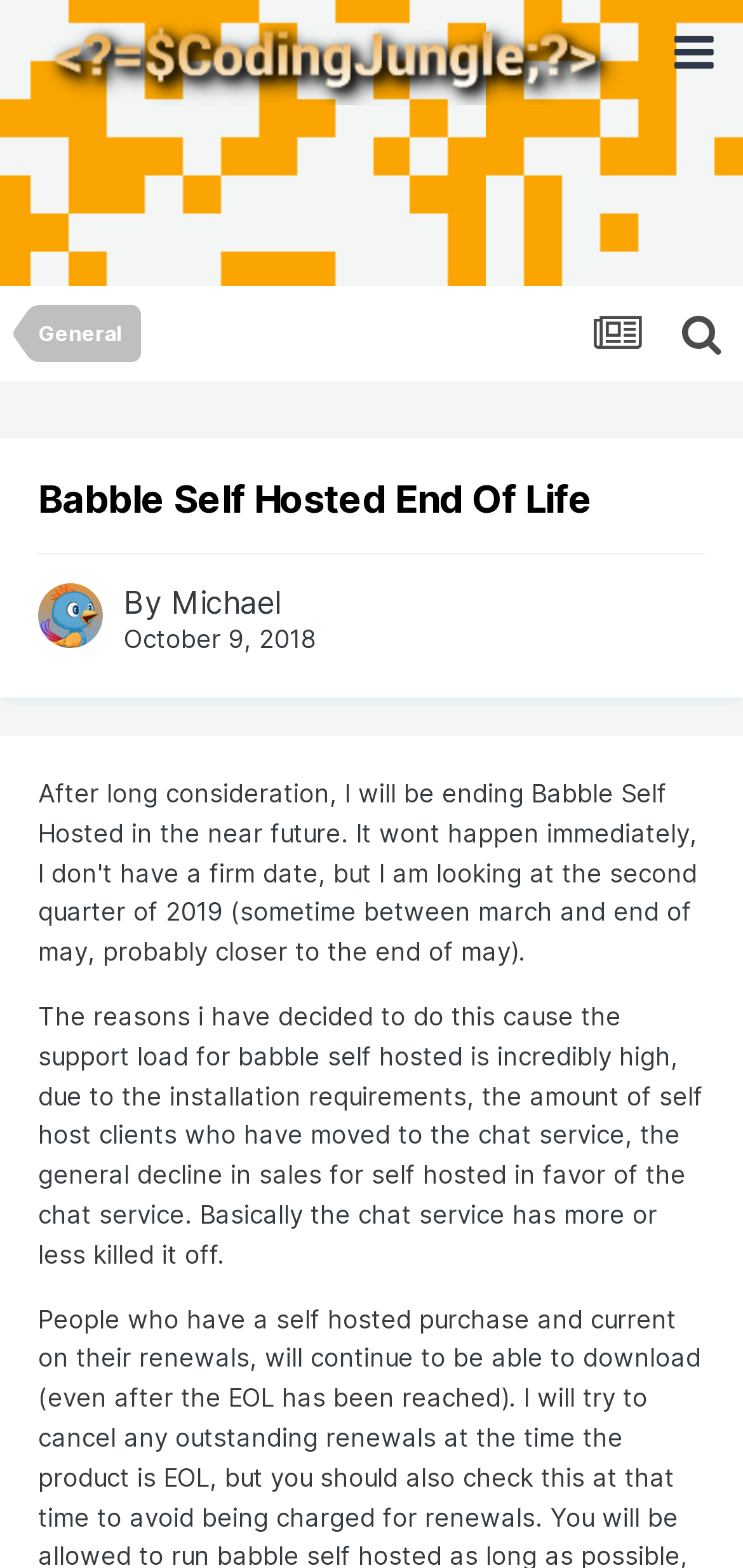Answer the following inquiry with a single word or phrase:
Who is the author of this post?

Michael